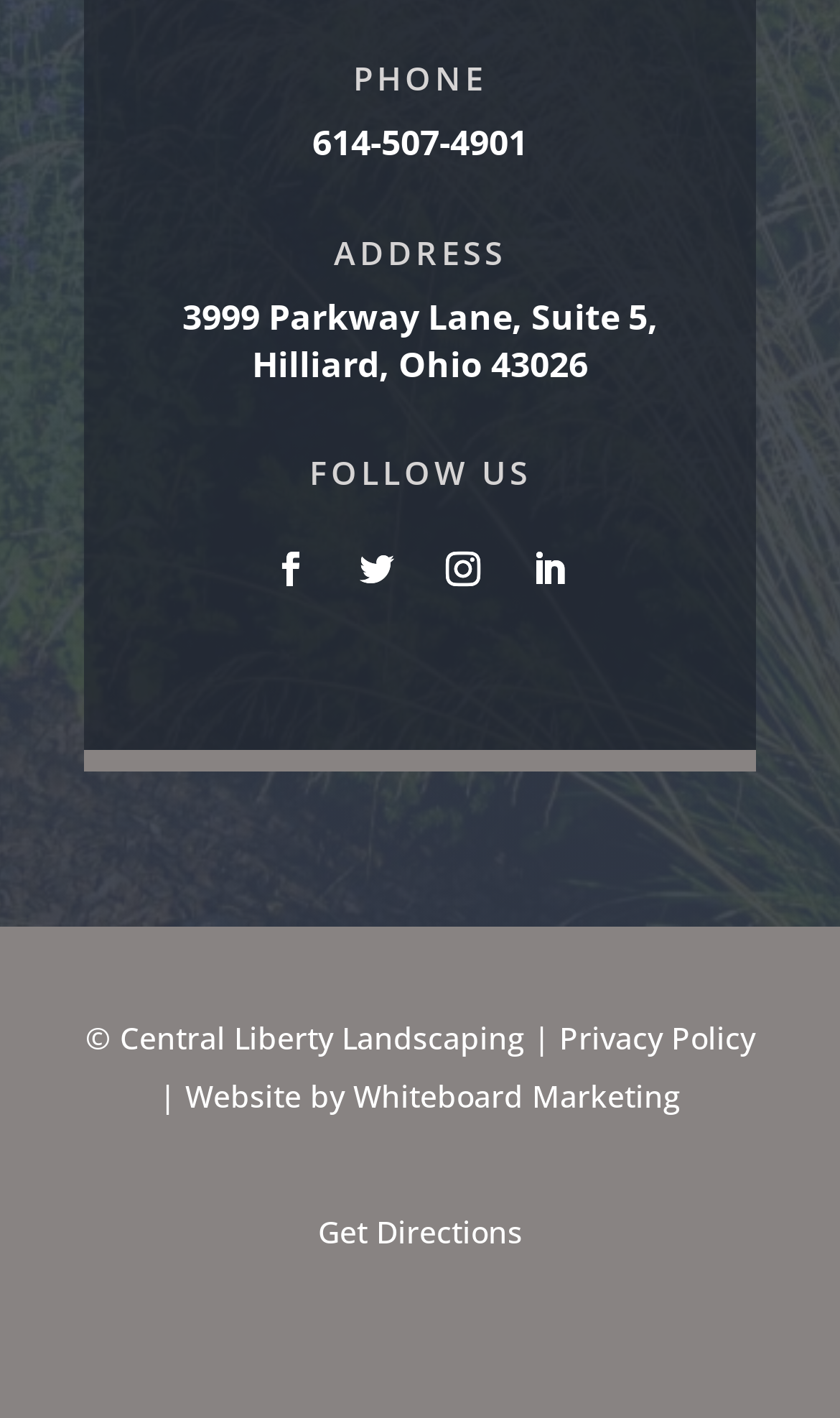Please determine the bounding box coordinates of the element's region to click for the following instruction: "Get directions to the address".

[0.378, 0.854, 0.622, 0.883]